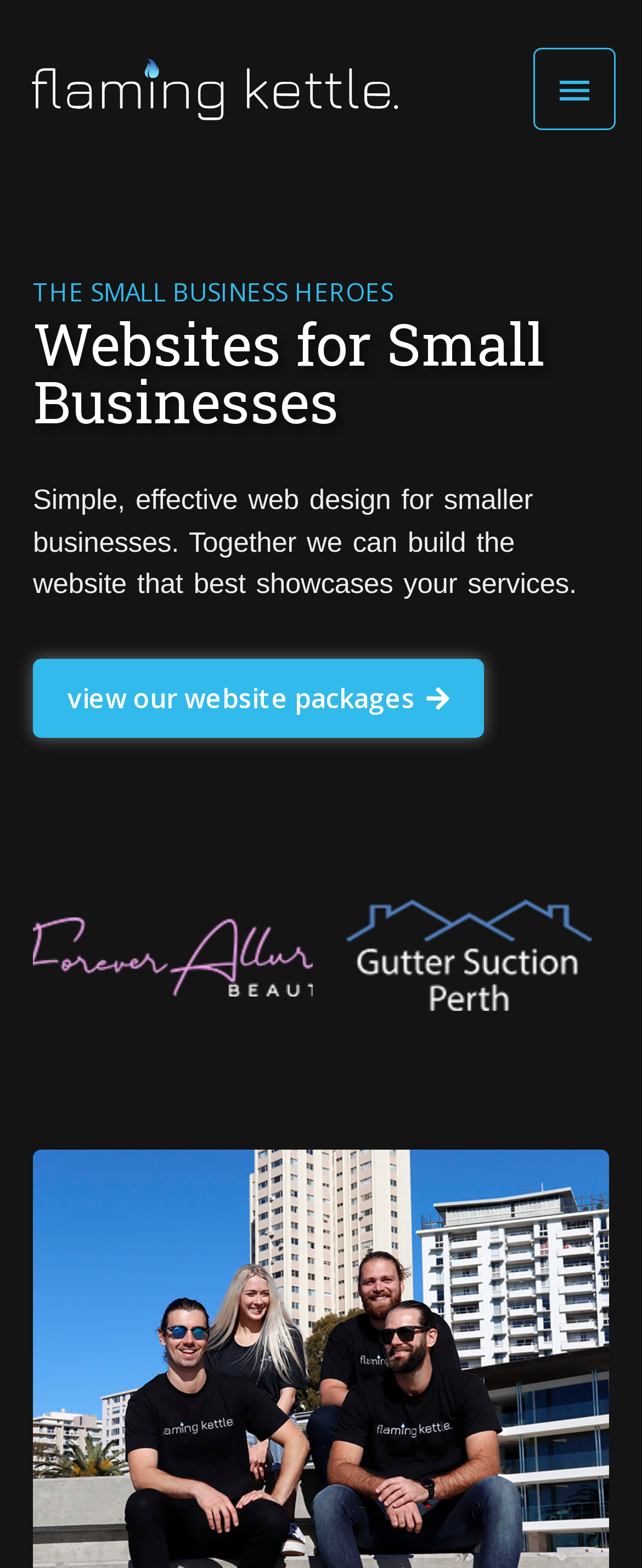Please find and provide the title of the webpage.

Websites for Small Businesses